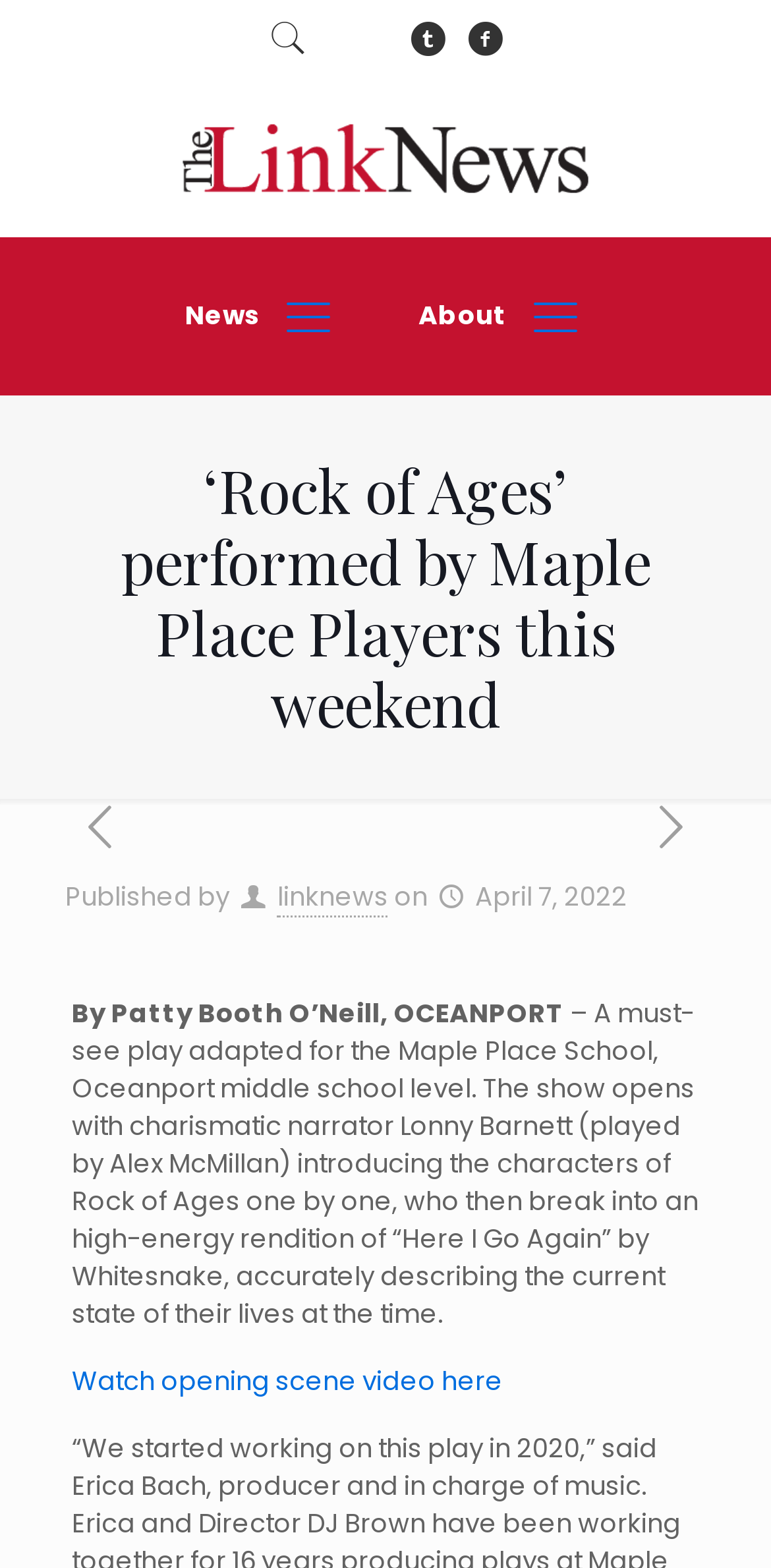Review the image closely and give a comprehensive answer to the question: What is the name of the song performed by the characters in the play?

The name of the song is mentioned in the text 'who then break into an high-energy rendition of “Here I Go Again” by Whitesnake' which is located in the article content.